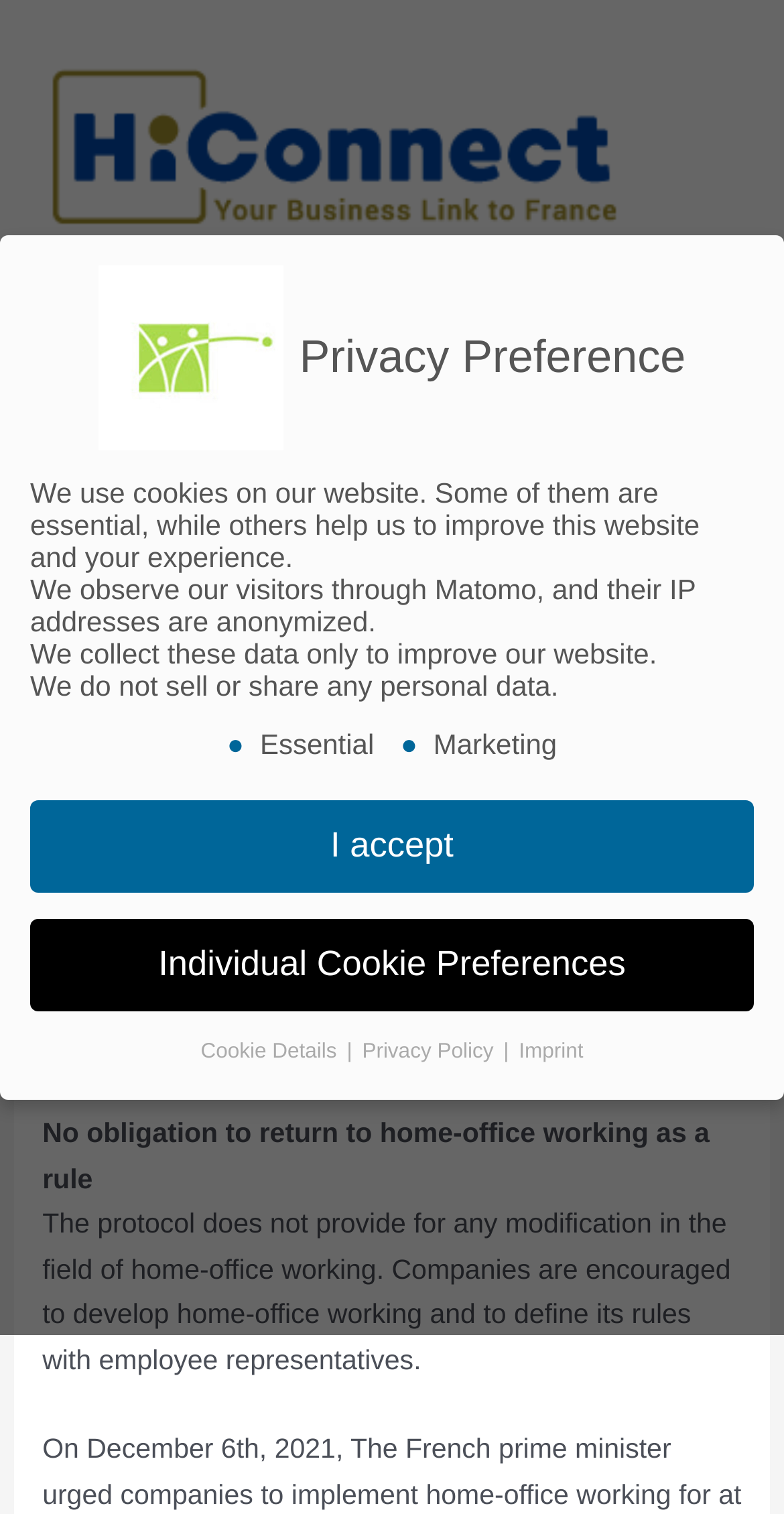How many types of cookies are mentioned on the website?
Refer to the image and provide a one-word or short phrase answer.

Two